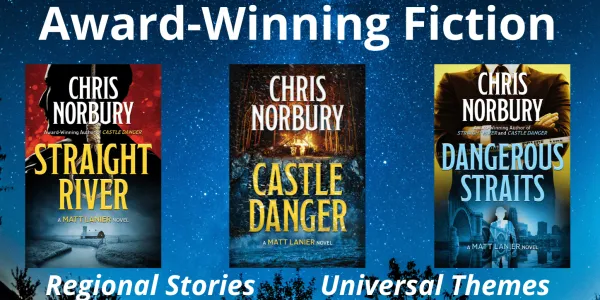Answer this question in one word or a short phrase: How many novels are featured in the image?

Three